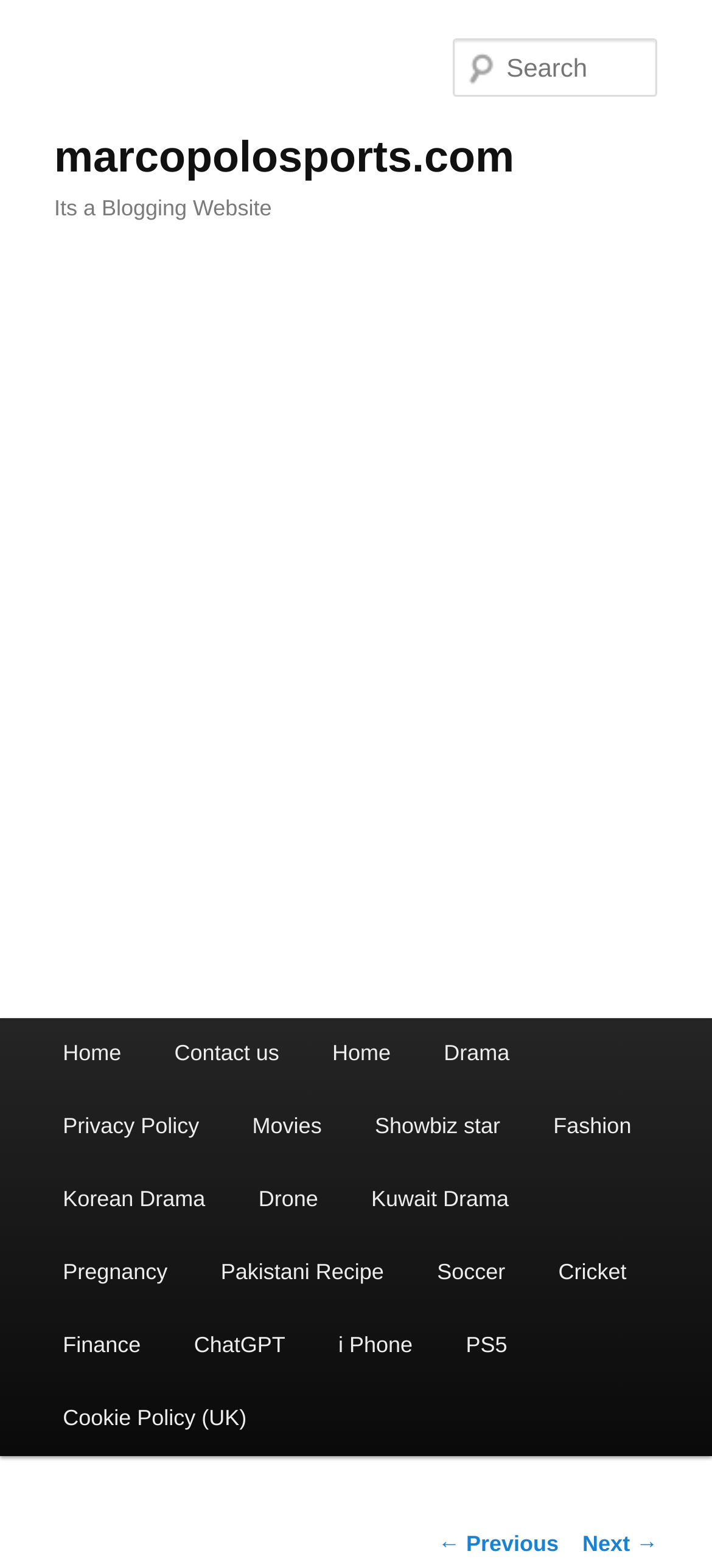Return the bounding box coordinates of the UI element that corresponds to this description: "Team". The coordinates must be given as four float numbers in the range of 0 and 1, [left, top, right, bottom].

None